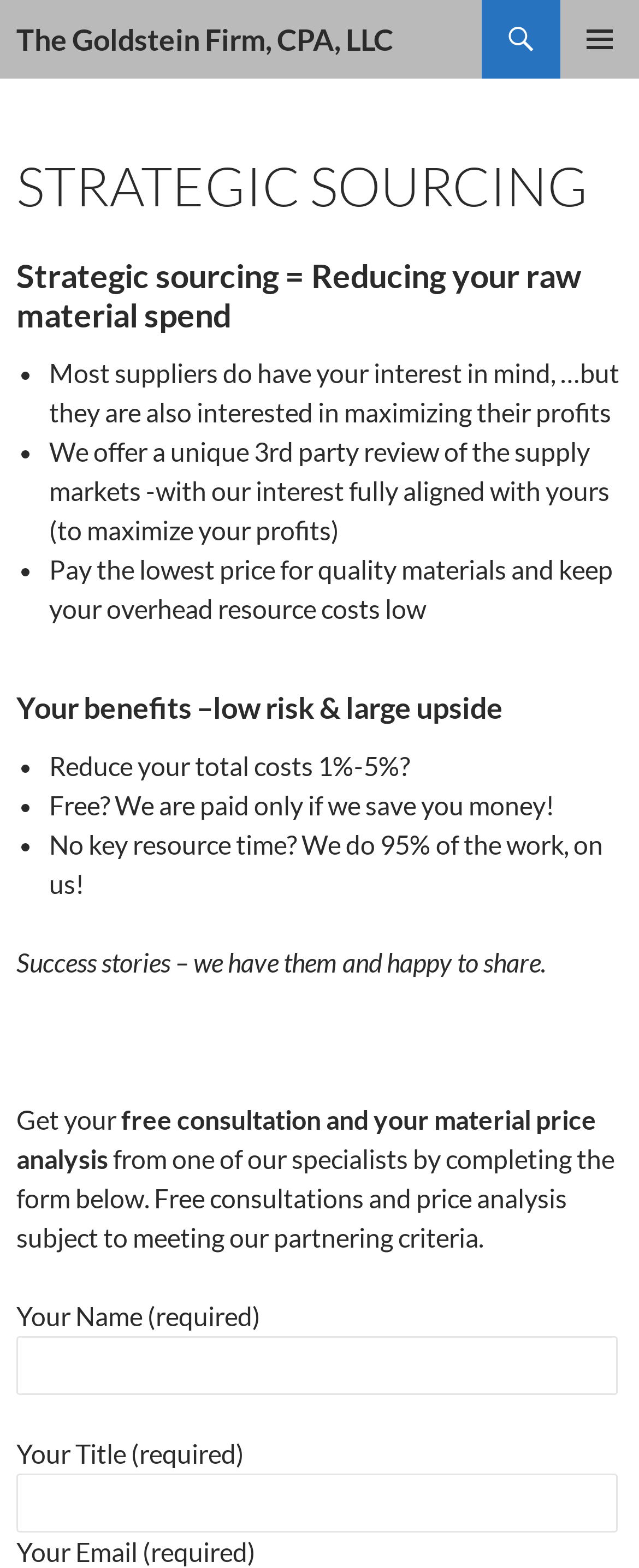Extract the main heading text from the webpage.

The Goldstein Firm, CPA, LLC